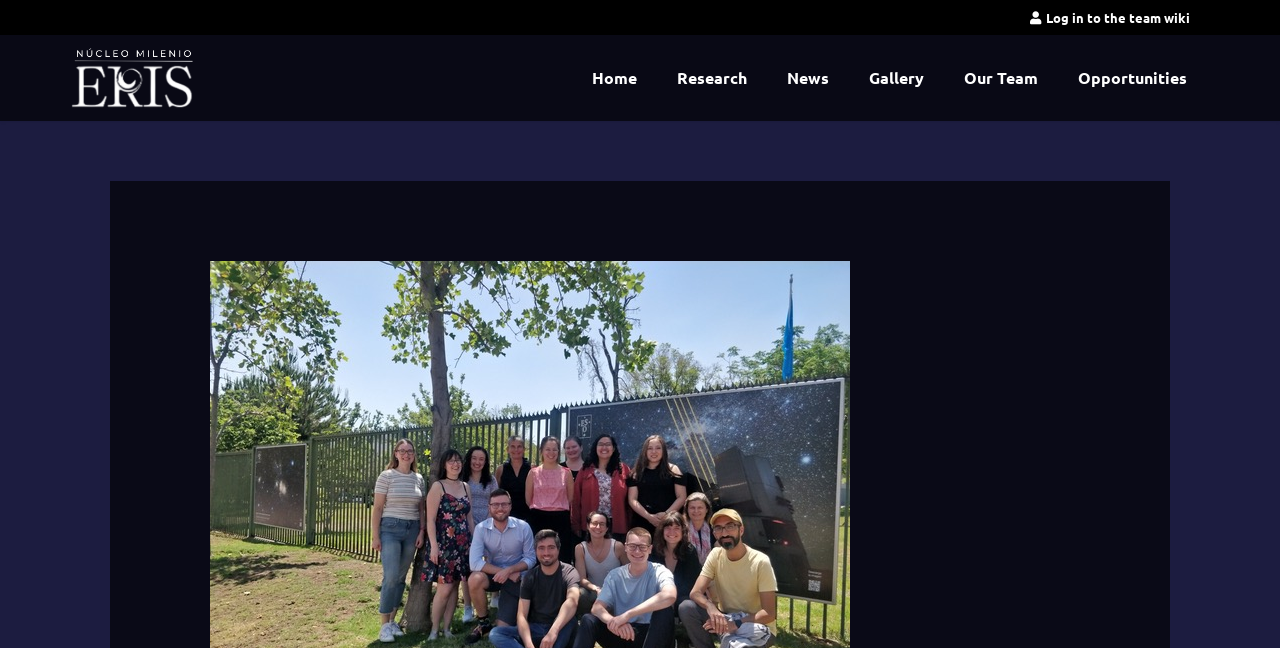Find and provide the bounding box coordinates for the UI element described with: "On how lucky you are".

None